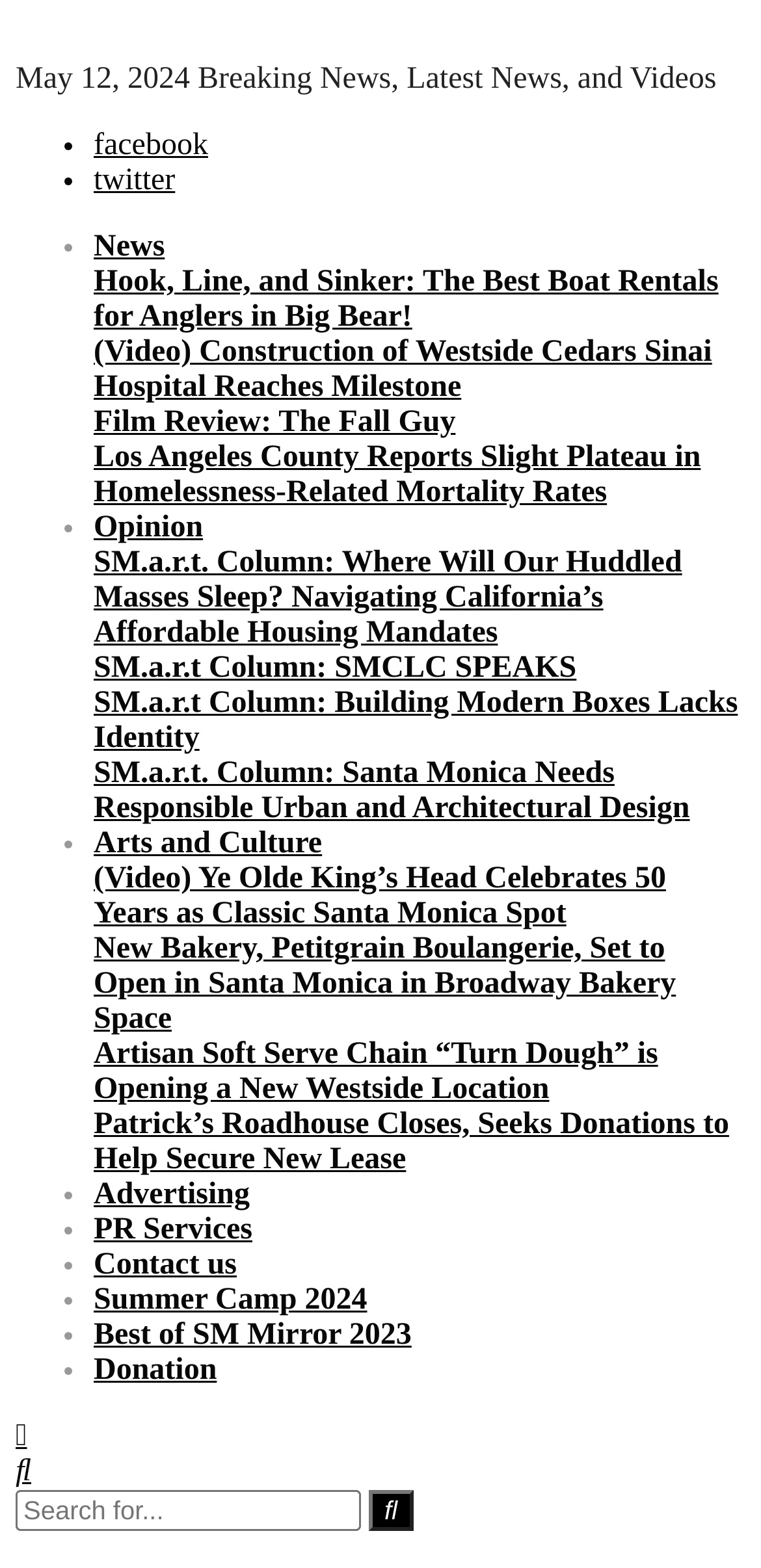Locate the bounding box coordinates of the UI element described by: "Best of SM Mirror 2023". The bounding box coordinates should consist of four float numbers between 0 and 1, i.e., [left, top, right, bottom].

[0.123, 0.841, 0.979, 0.863]